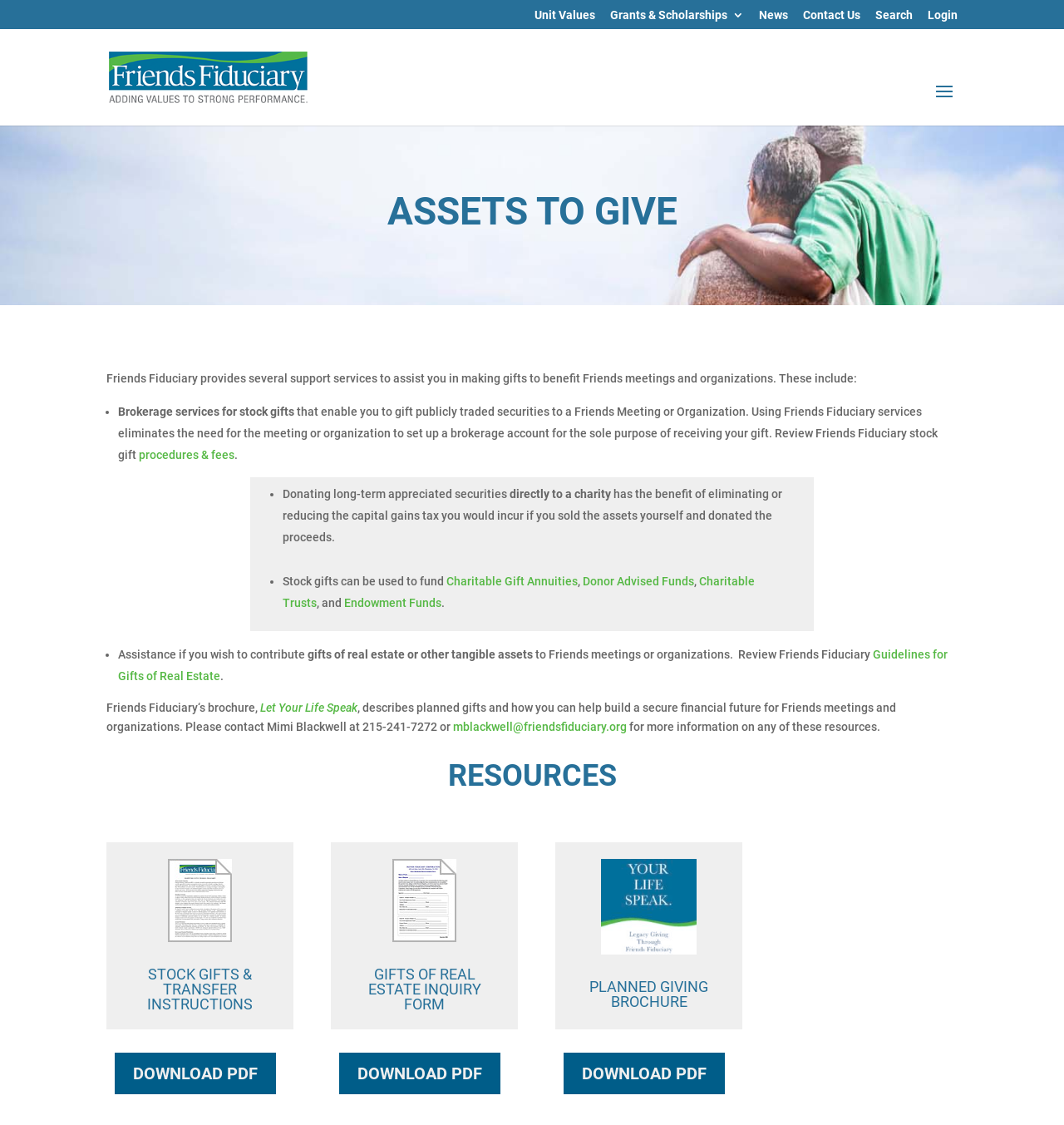Predict the bounding box of the UI element based on the description: "Who we are". The coordinates should be four float numbers between 0 and 1, formatted as [left, top, right, bottom].

None